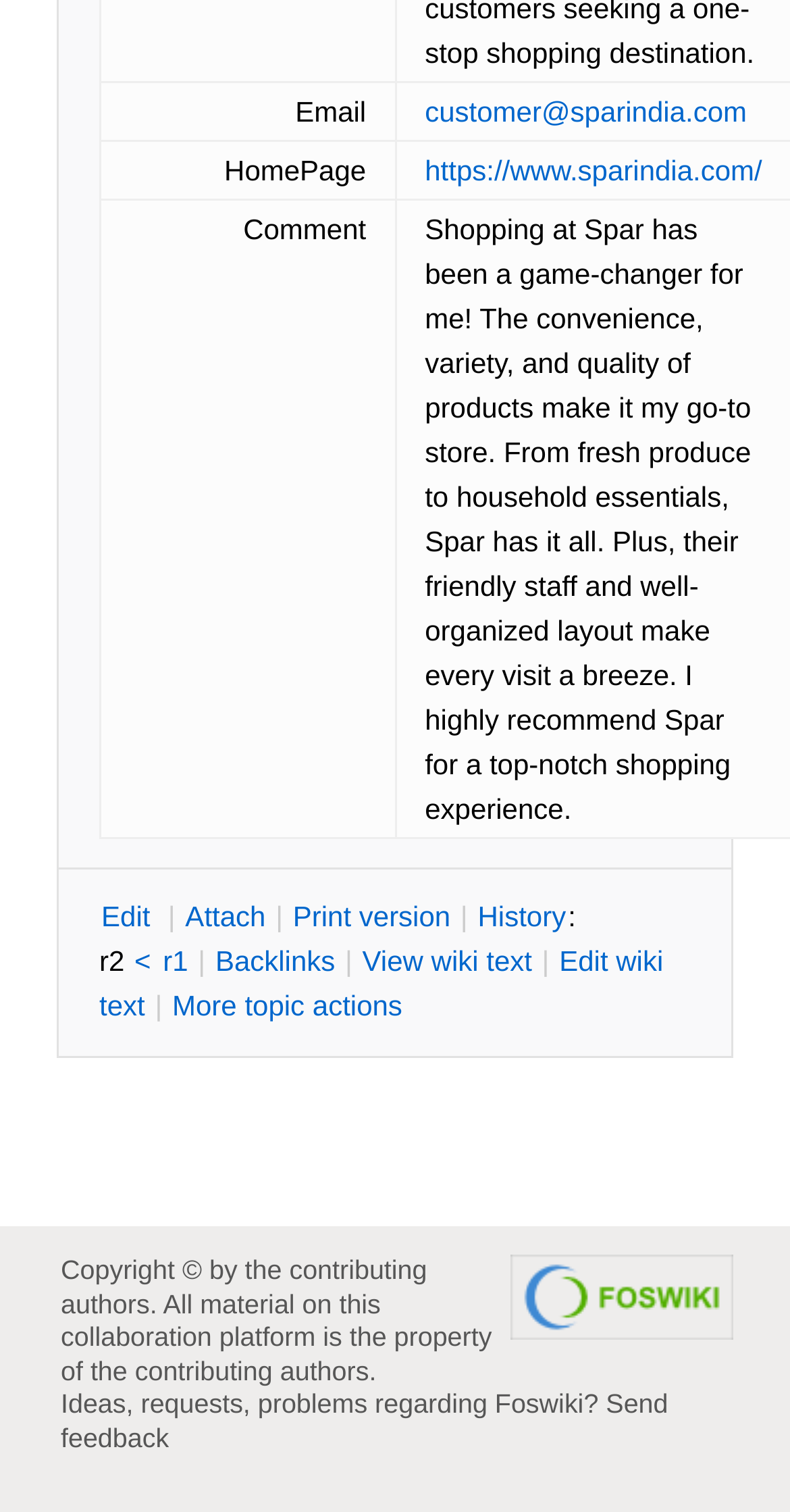Locate the bounding box coordinates of the area to click to fulfill this instruction: "Edit". The bounding box should be presented as four float numbers between 0 and 1, in the order [left, top, right, bottom].

[0.126, 0.594, 0.203, 0.62]